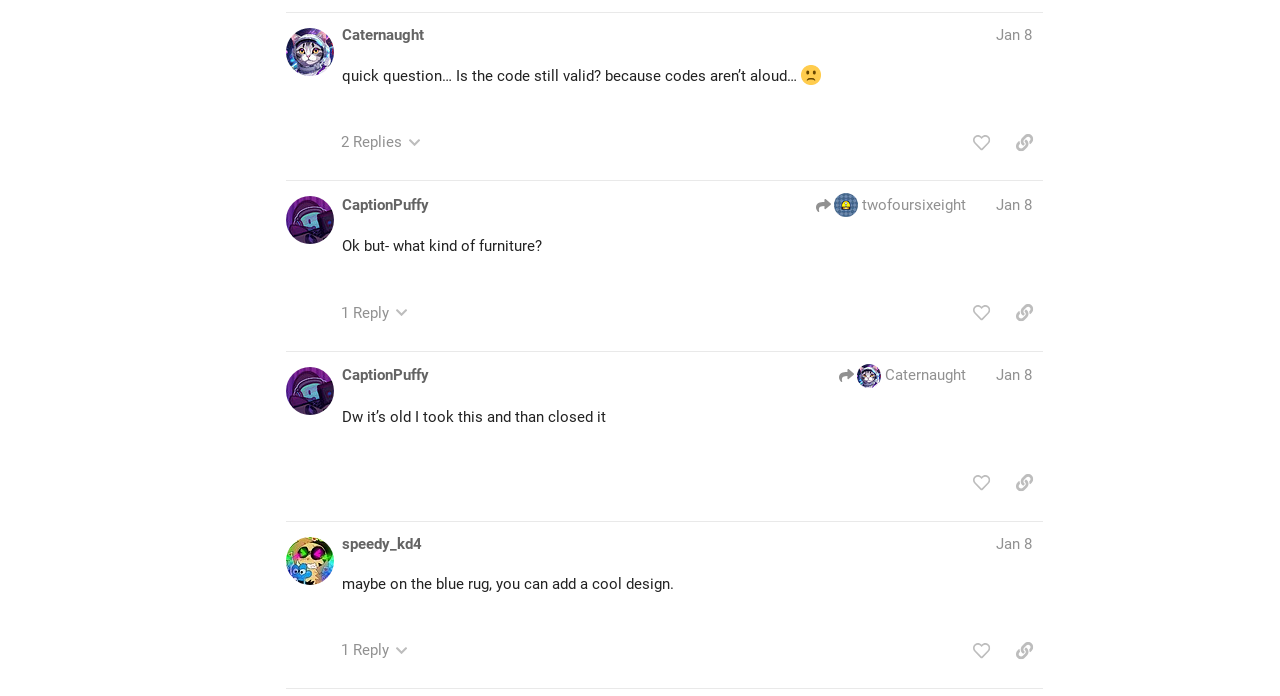Determine the bounding box coordinates of the section to be clicked to follow the instruction: "Like post #4". The coordinates should be given as four float numbers between 0 and 1, formatted as [left, top, right, bottom].

[0.752, 0.426, 0.781, 0.475]